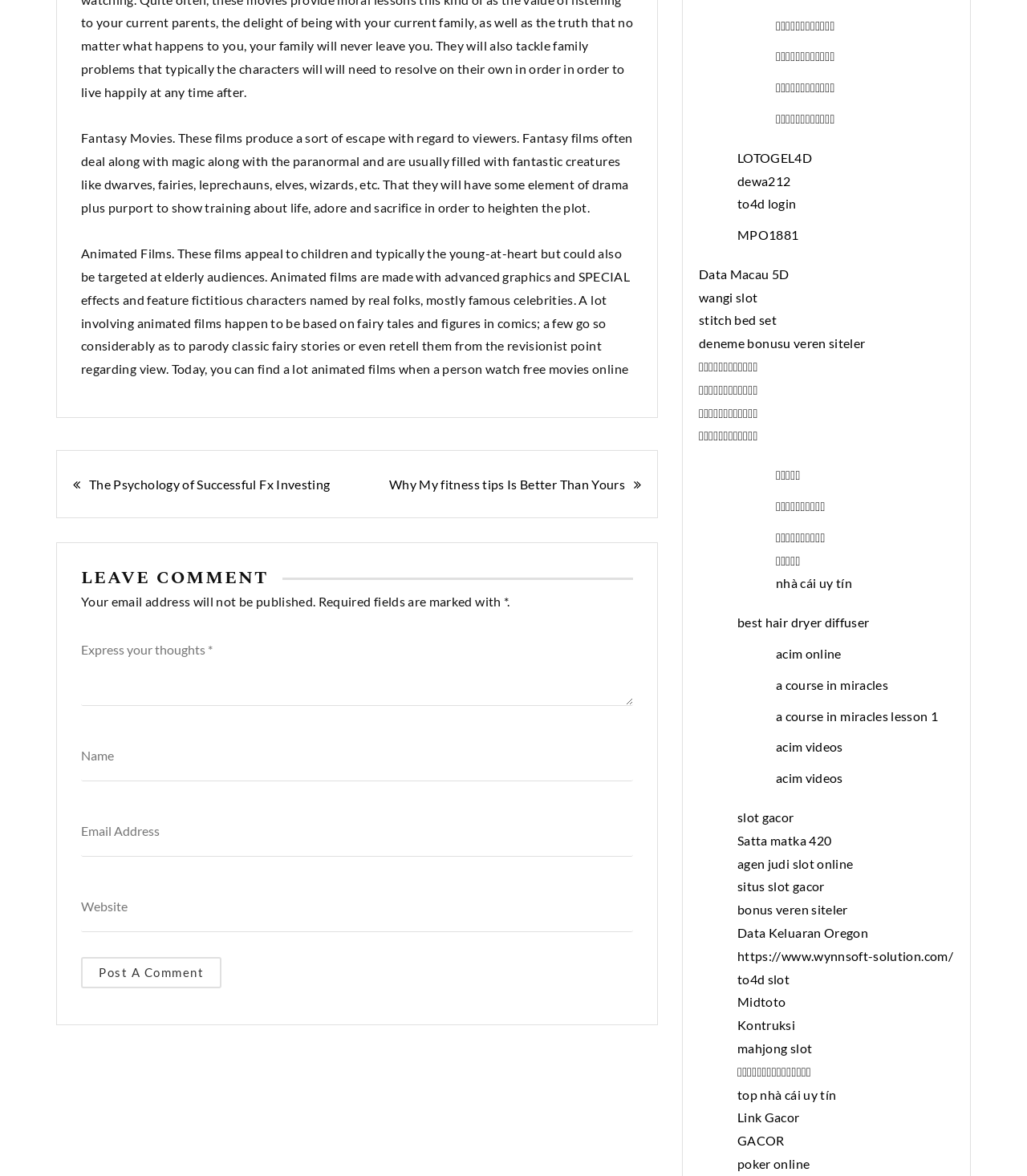Please determine the bounding box coordinates of the element's region to click in order to carry out the following instruction: "Fill in your name in the 'Name' field". The coordinates should be four float numbers between 0 and 1, i.e., [left, top, right, bottom].

[0.079, 0.622, 0.616, 0.665]